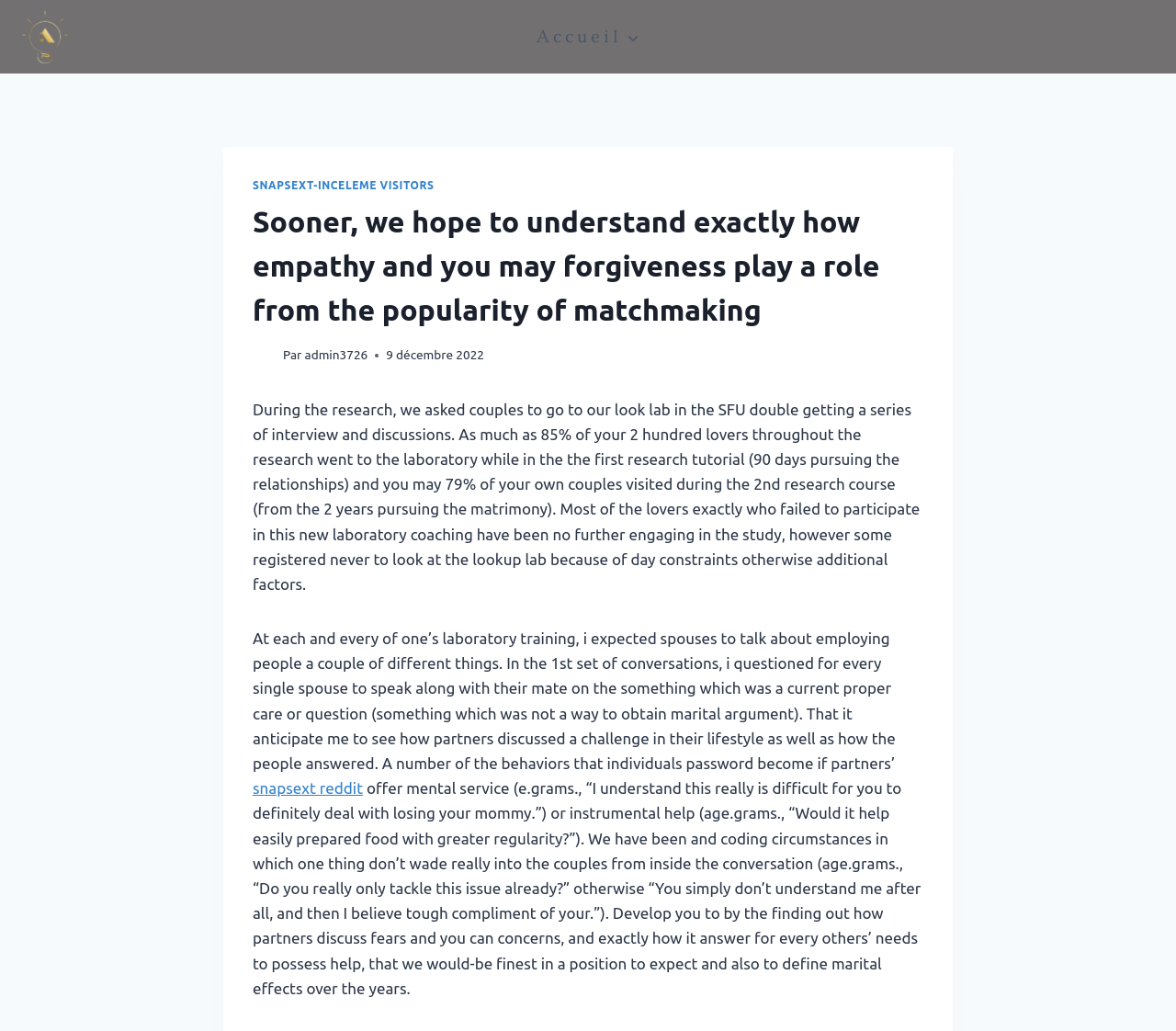Use a single word or phrase to respond to the question:
What percentage of couples visited the laboratory during the first research tutorial?

85%